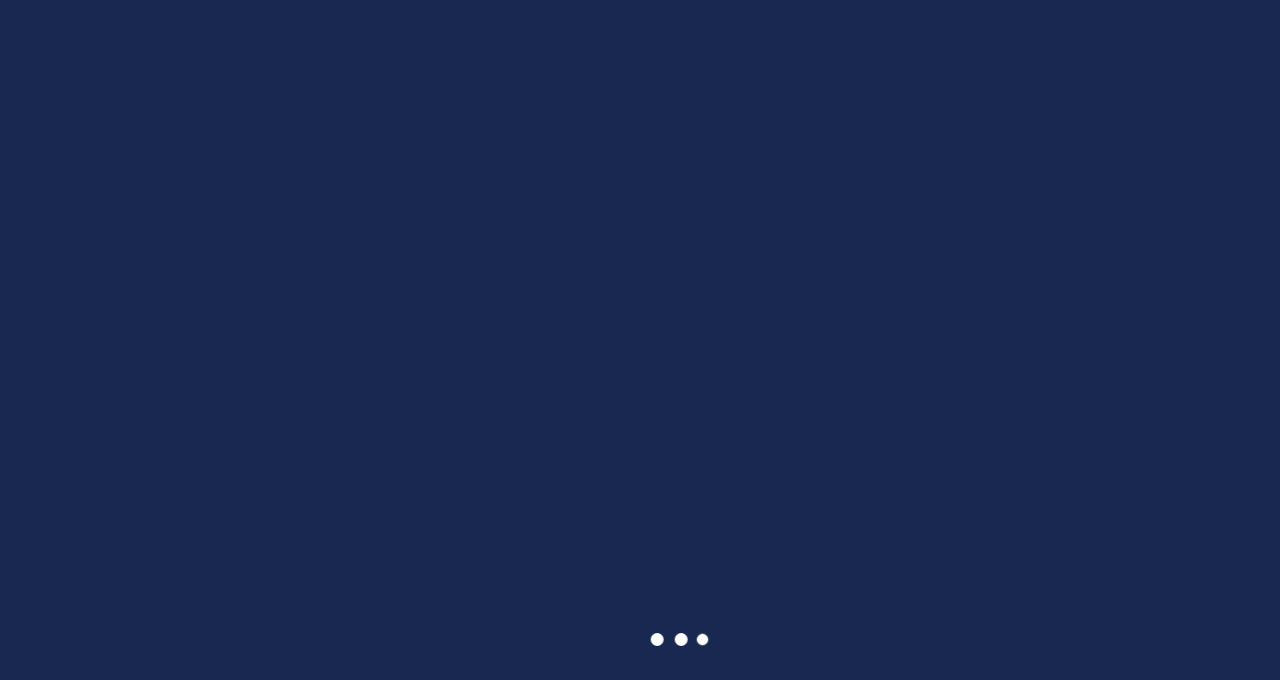Using the image as a reference, answer the following question in as much detail as possible:
How many tabs are there in the tablist?

The tablist is located in the middle of the webpage, and it has only one tab labeled 'Description'. This indicates that there is only one tab in the tablist.